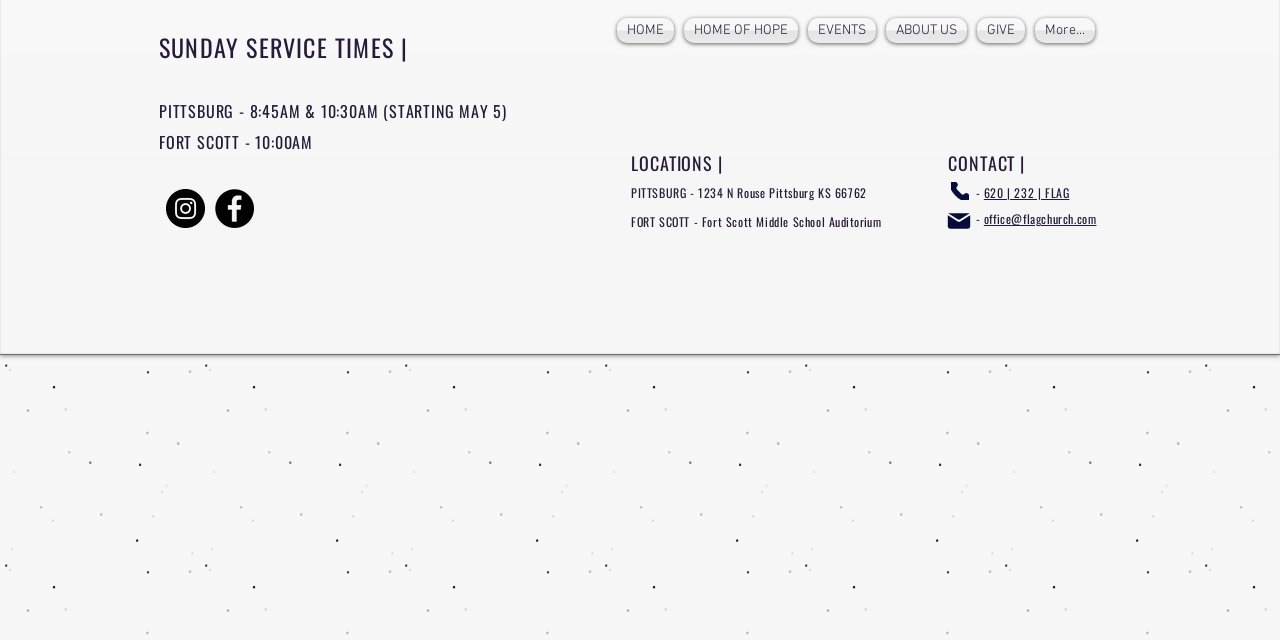Based on the provided description, "620 | 232 | FLAG", find the bounding box of the corresponding UI element in the screenshot.

[0.769, 0.288, 0.835, 0.314]